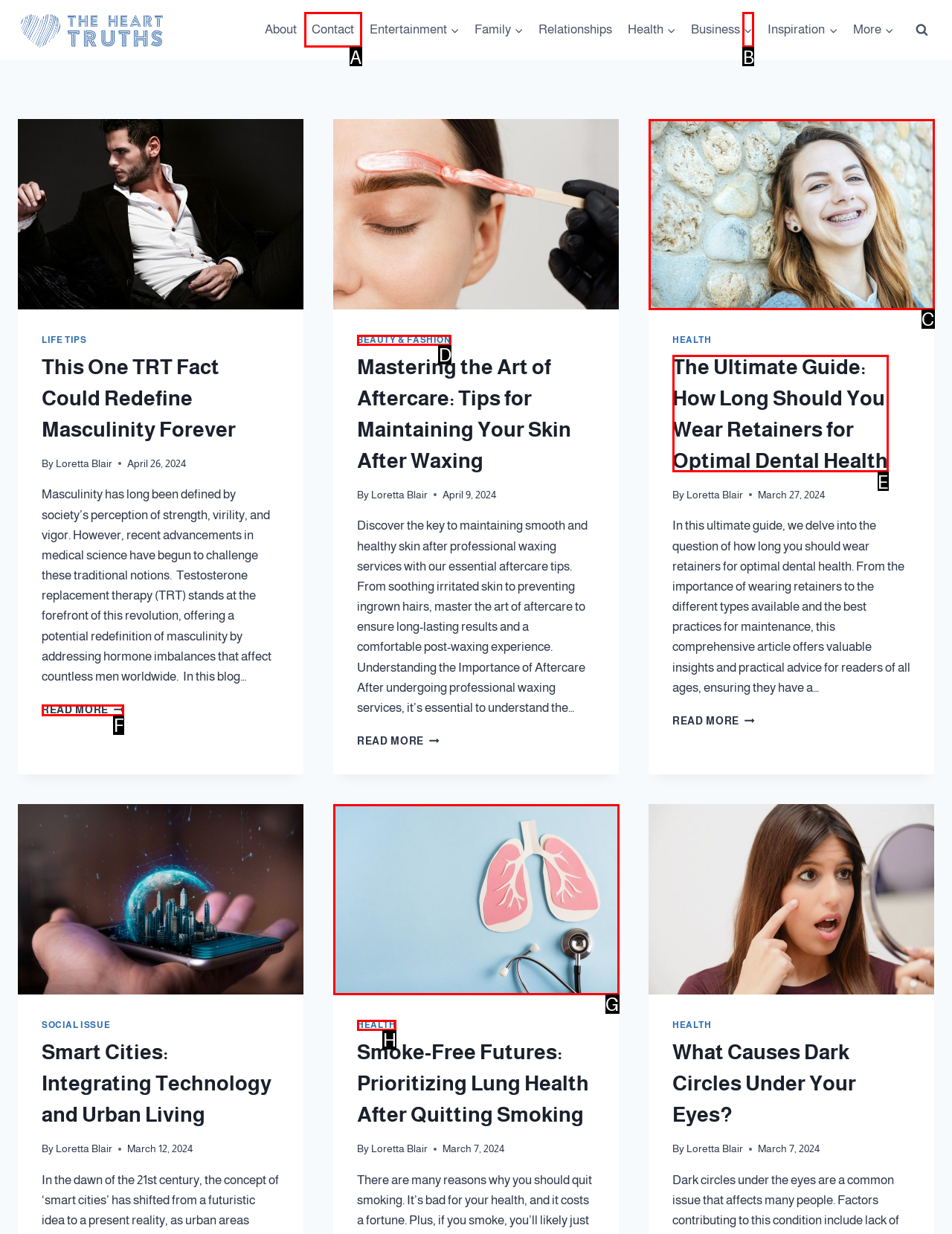Using the element description: Contact, select the HTML element that matches best. Answer with the letter of your choice.

A